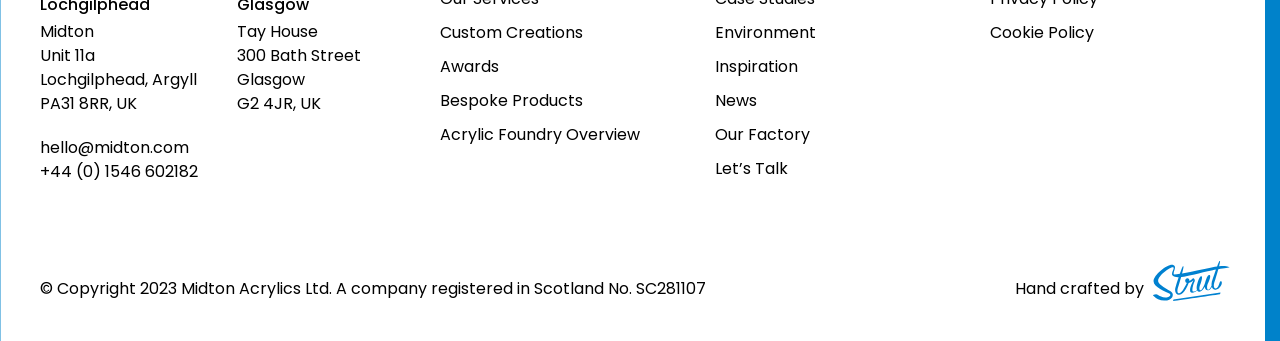Highlight the bounding box coordinates of the region I should click on to meet the following instruction: "Send an email to info@curryprint.com".

None